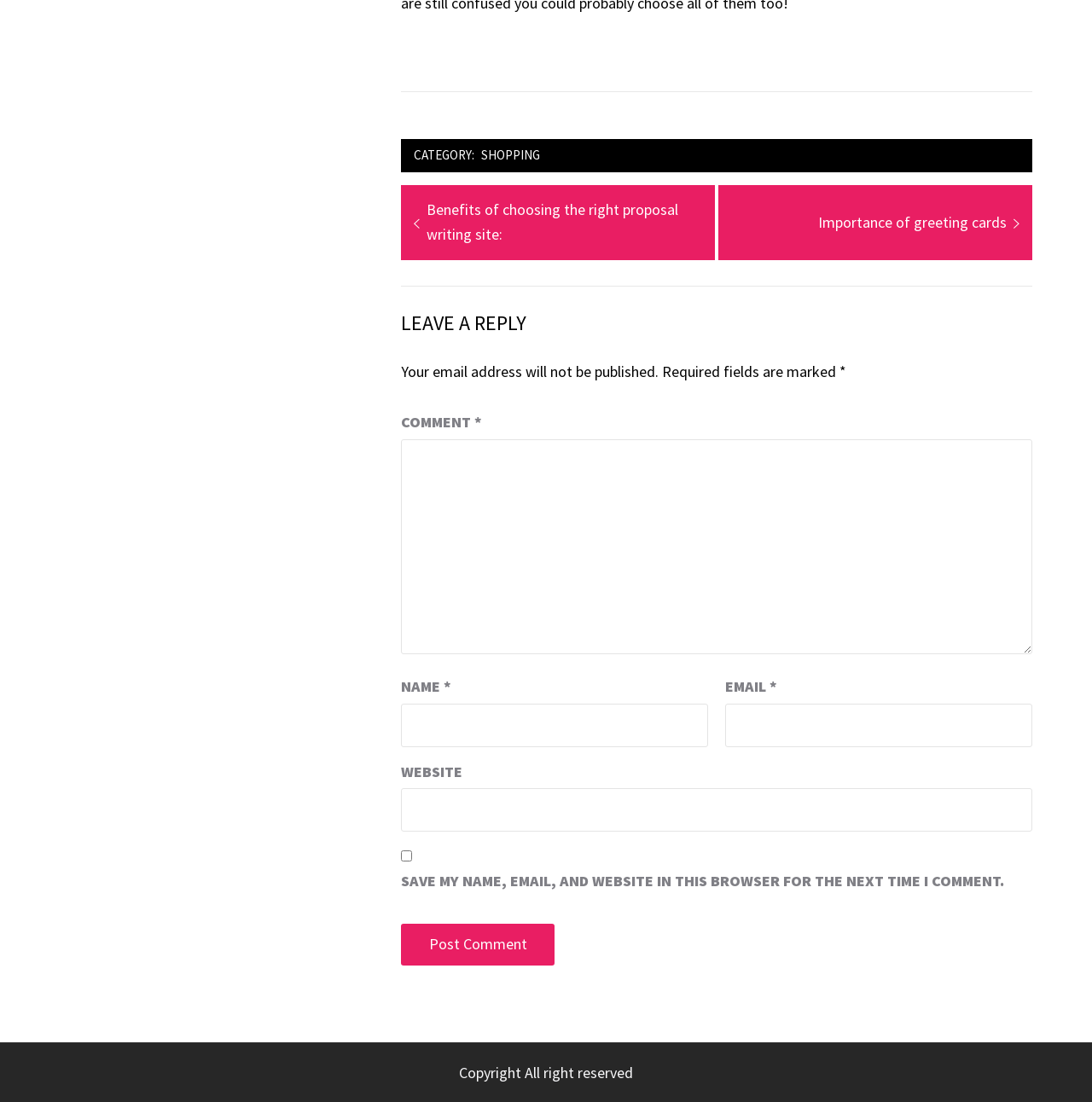Could you specify the bounding box coordinates for the clickable section to complete the following instruction: "Click on the 'SHOPPING' link"?

[0.437, 0.13, 0.498, 0.153]